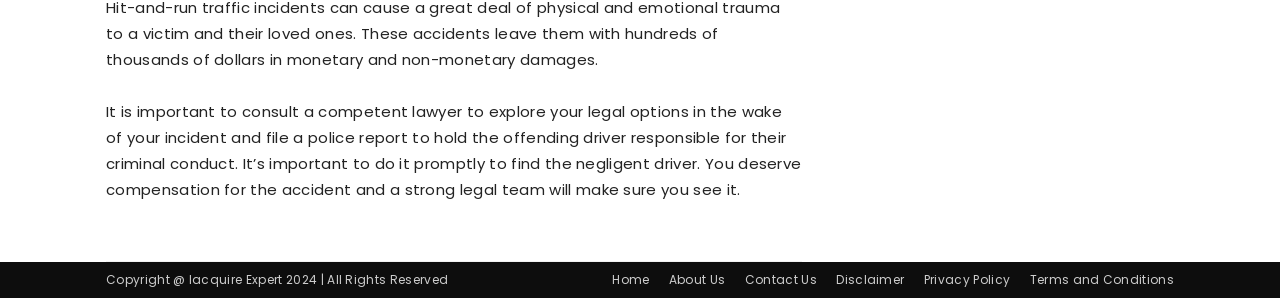What is the position of the 'Contact Us' link?
We need a detailed and exhaustive answer to the question. Please elaborate.

By examining the bounding box coordinates of the links in the footer, I found that the 'Contact Us' link has a left coordinate of 0.582, which is the third from the left among the six links.